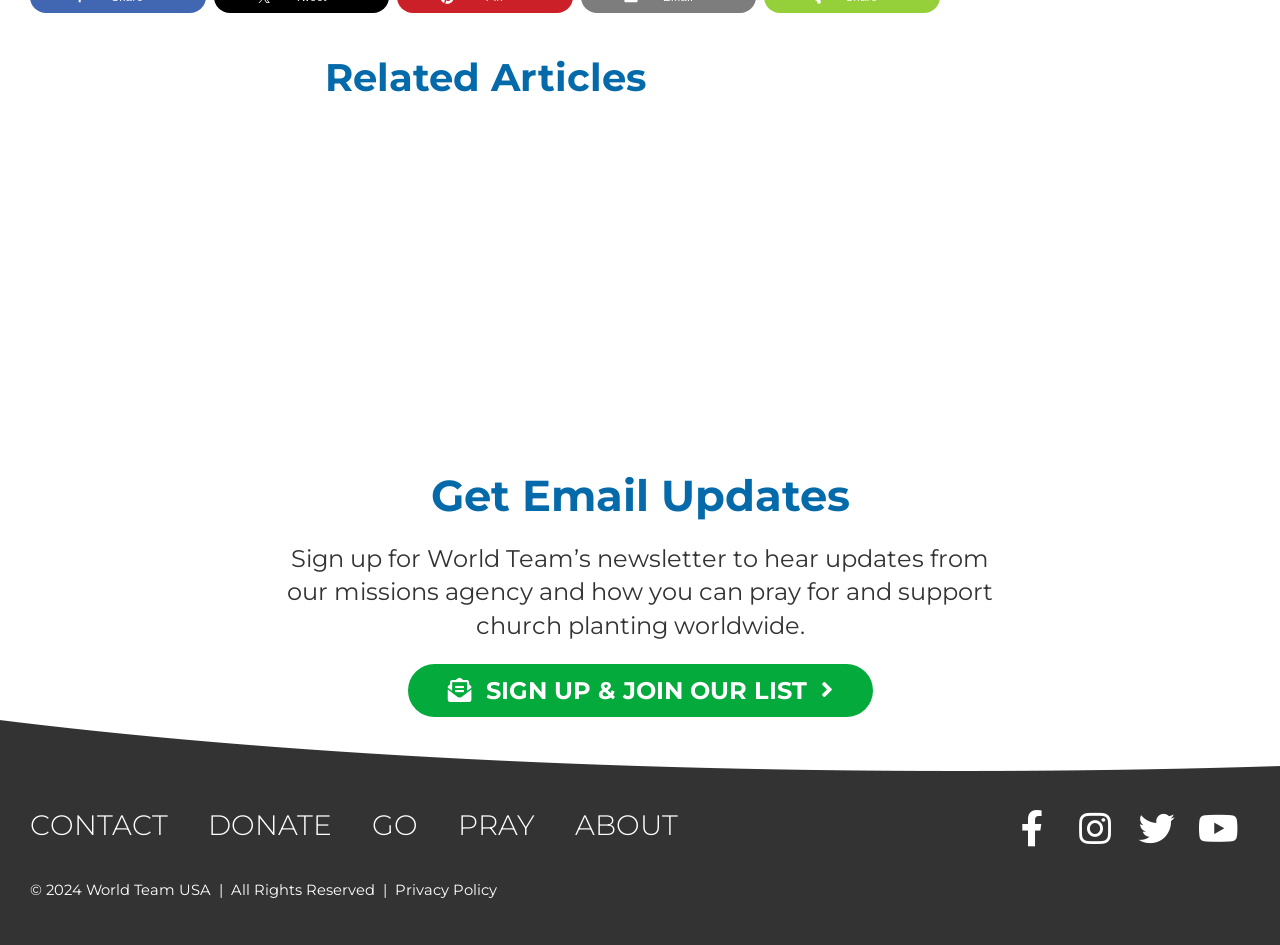Show the bounding box coordinates of the region that should be clicked to follow the instruction: "View related articles."

[0.023, 0.056, 0.734, 0.109]